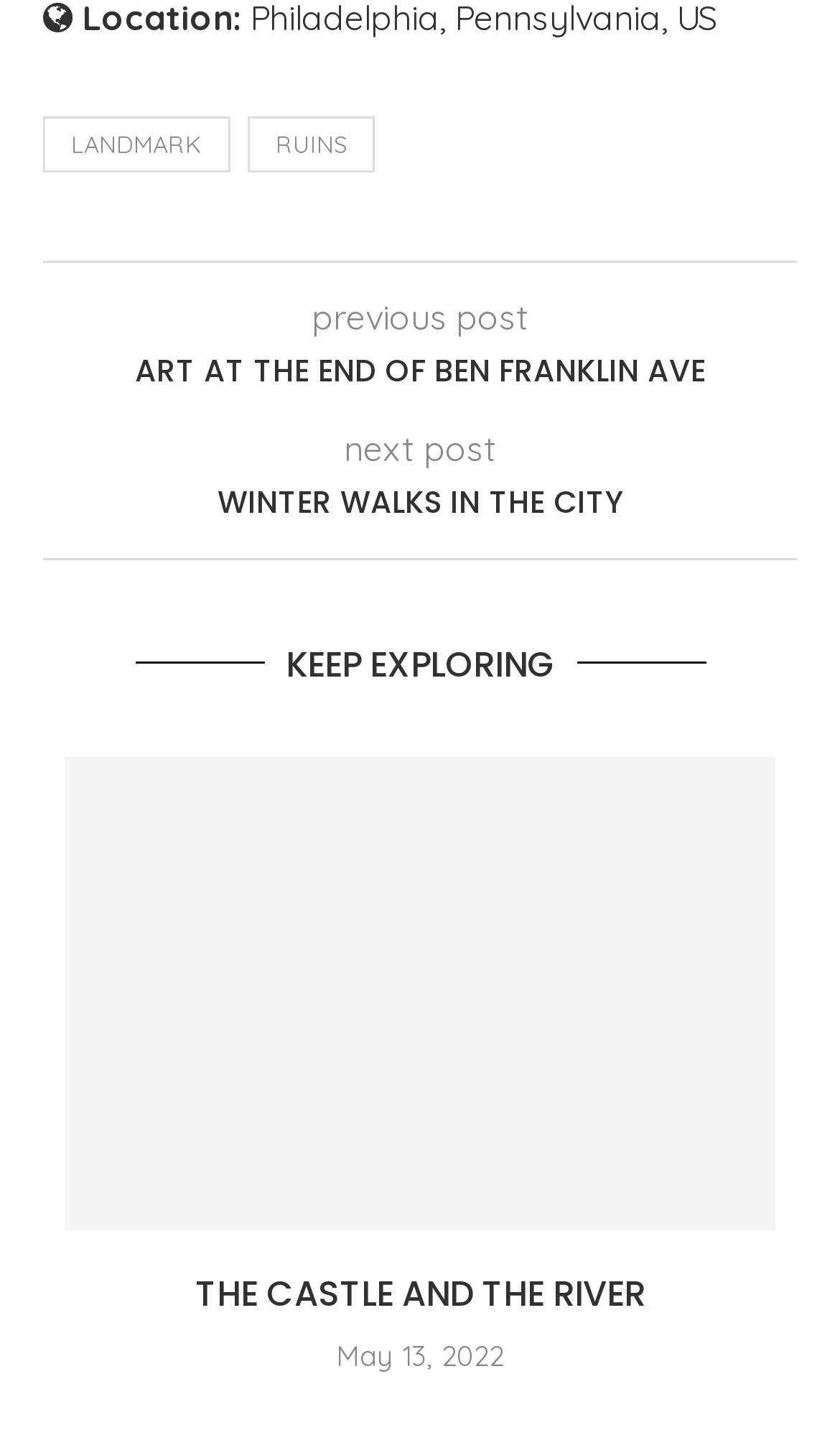Given the element description The Castle and the River, specify the bounding box coordinates of the corresponding UI element in the format (top-left x, top-left y, bottom-right x, bottom-right y). All values must be between 0 and 1.

[0.232, 0.887, 0.768, 0.921]